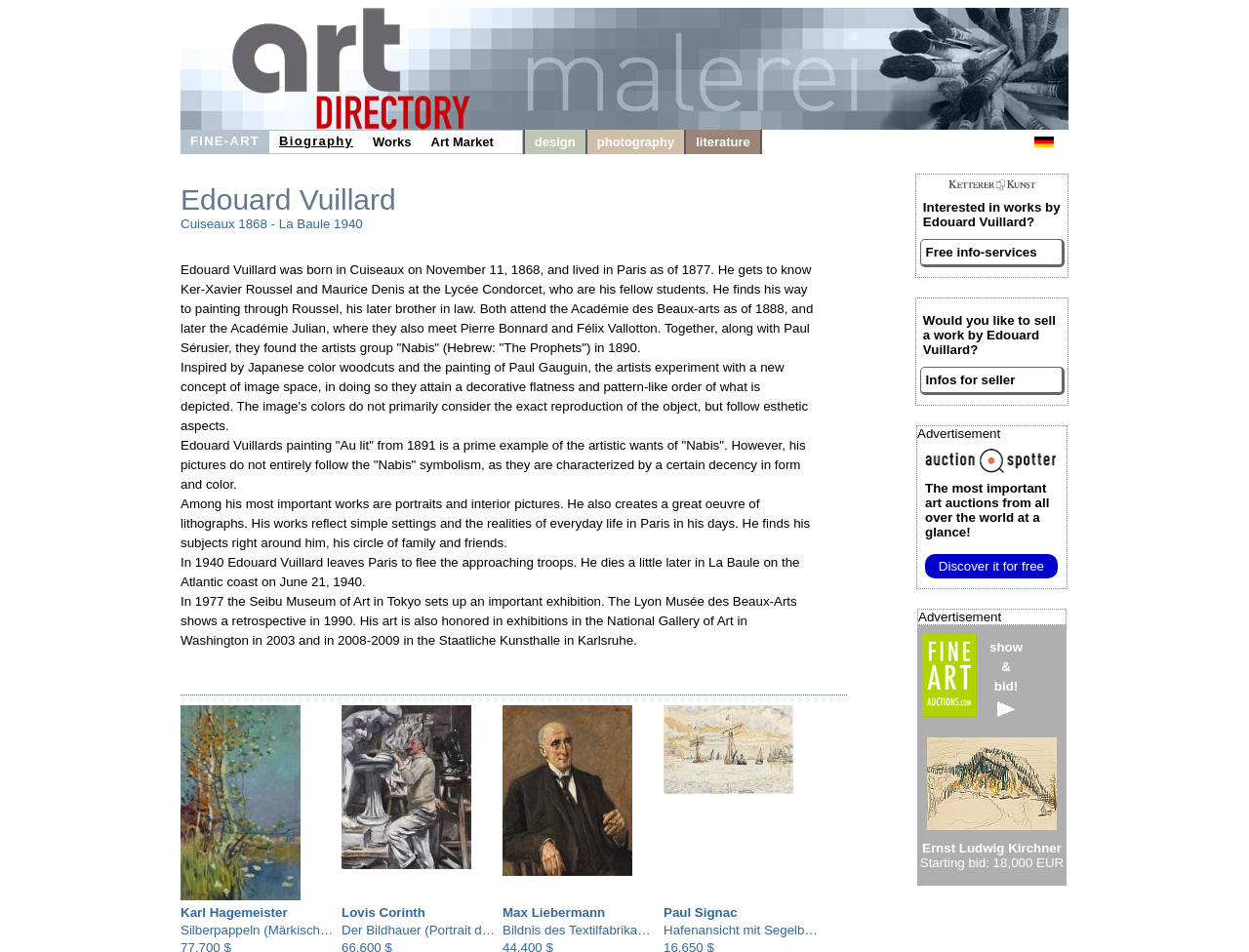Answer the question using only one word or a concise phrase: What is the name of the artistic group founded by Edouard Vuillard and others?

Nabis